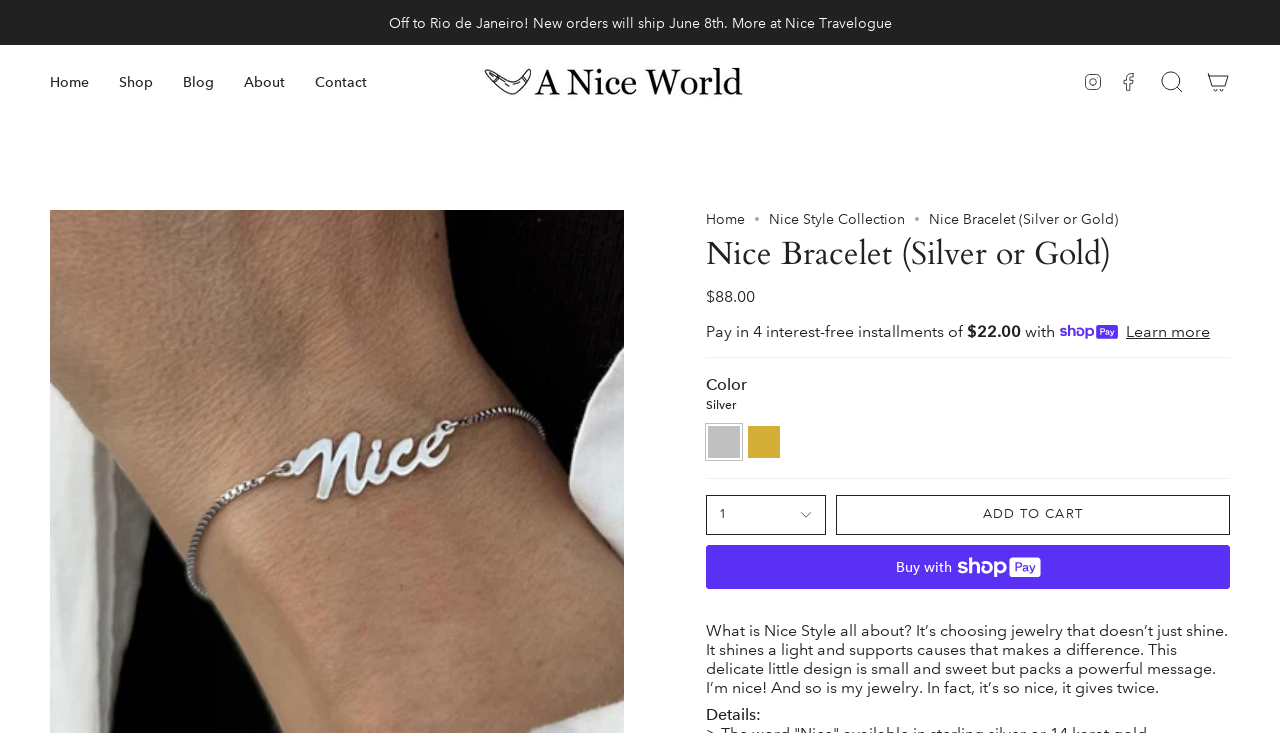Indicate the bounding box coordinates of the clickable region to achieve the following instruction: "Click the 'Shop' button."

[0.081, 0.061, 0.131, 0.163]